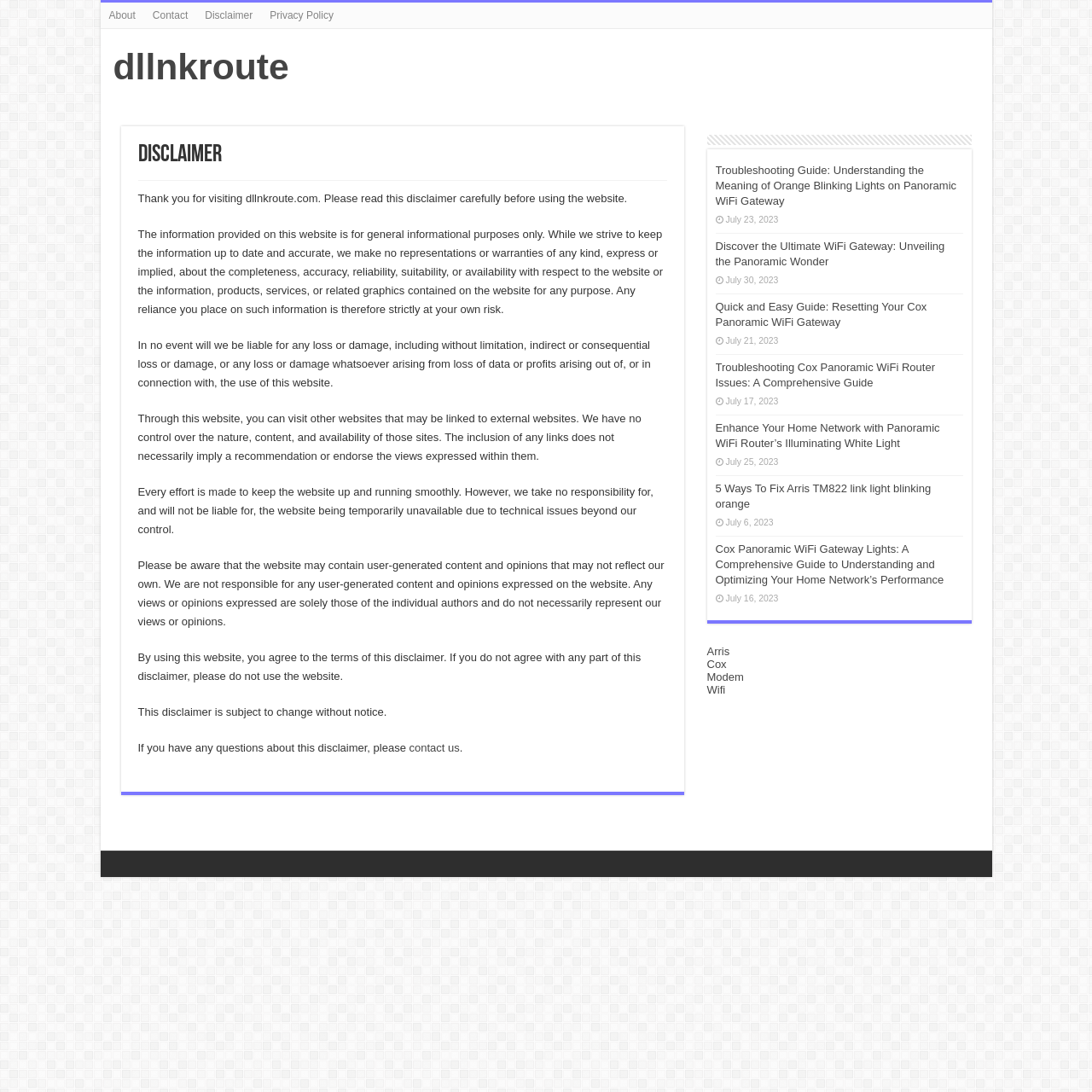By analyzing the image, answer the following question with a detailed response: What is the purpose of this website?

Based on the disclaimer, the website provides general informational purposes only, and the user should read the disclaimer carefully before using the website.